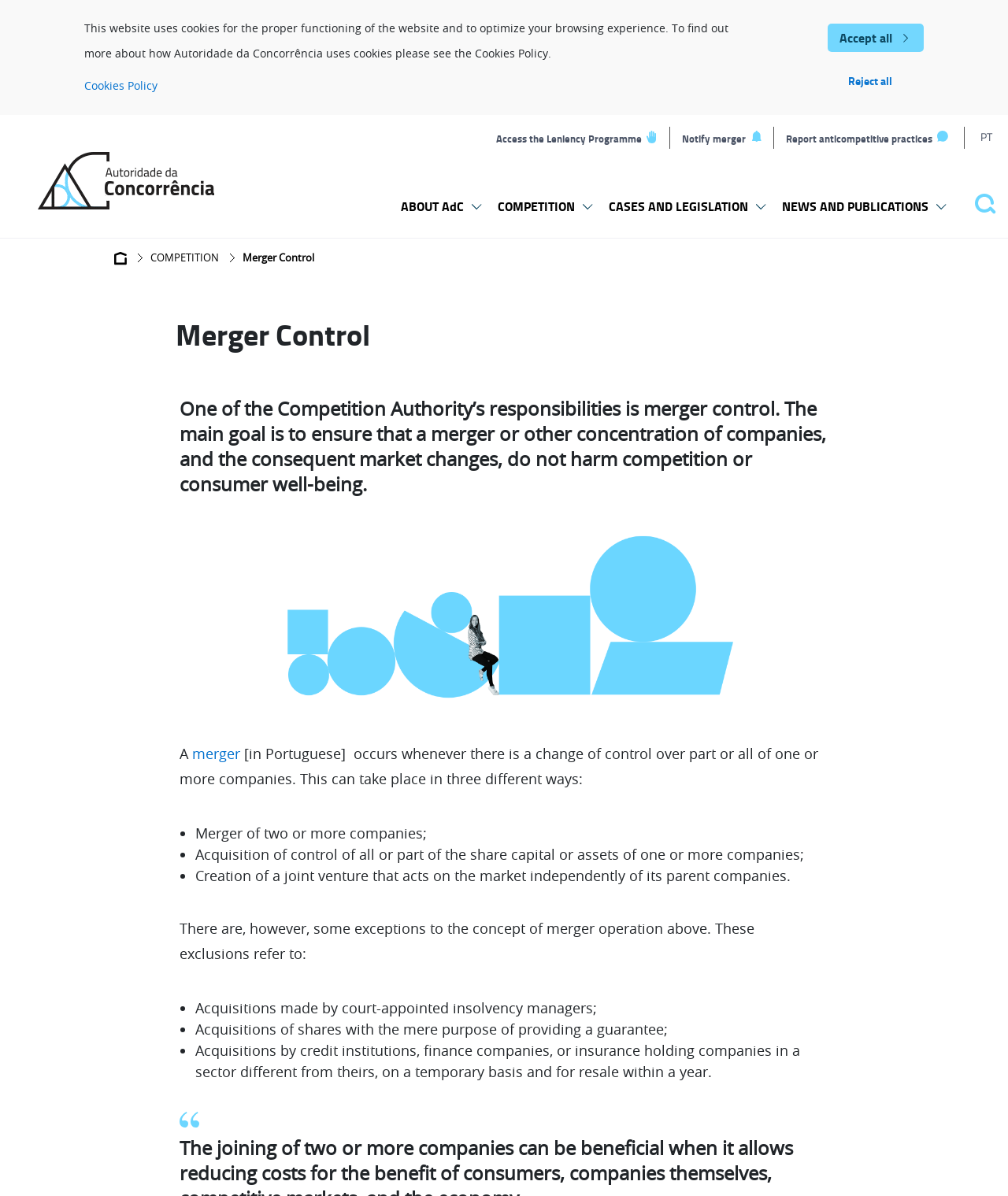Given the element description: "Reject all", predict the bounding box coordinates of the UI element it refers to, using four float numbers between 0 and 1, i.e., [left, top, right, bottom].

[0.83, 0.057, 0.917, 0.079]